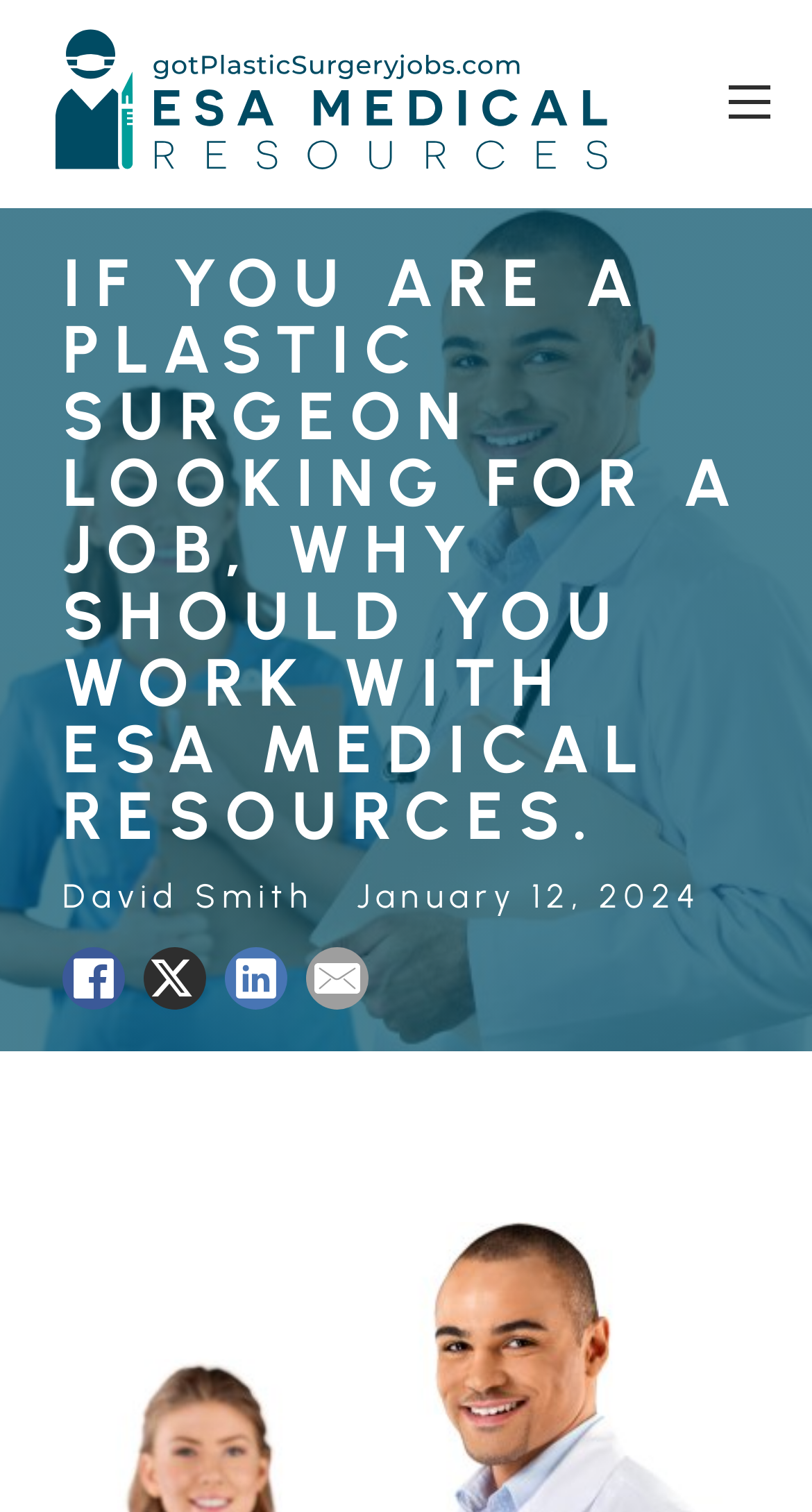Give a short answer to this question using one word or a phrase:
Is the mobile menu expanded?

False